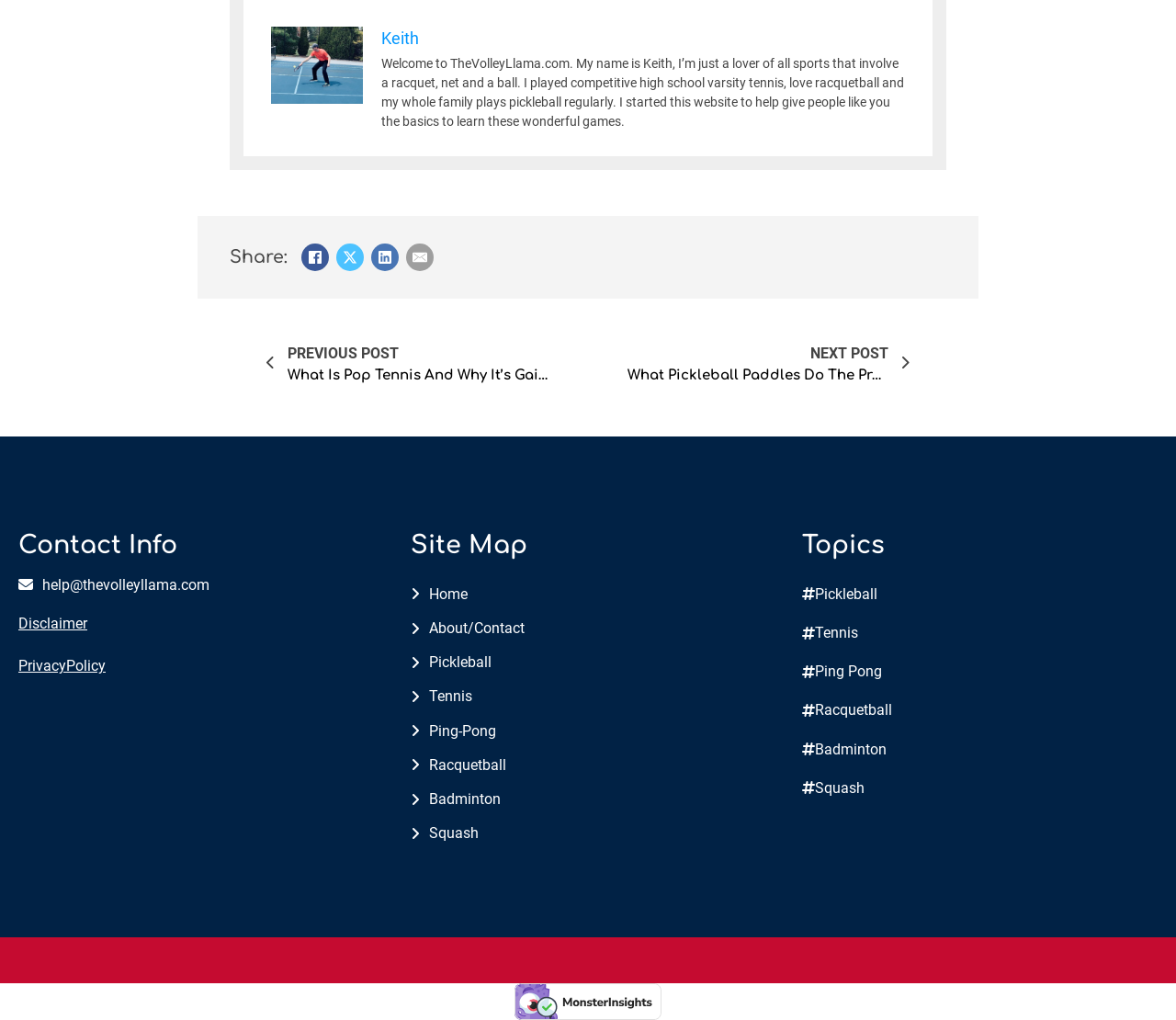Based on the image, give a detailed response to the question: What is the contact email of the website?

The answer can be found in the link ' help@thevolleyllama.com' under the 'Contact Info' section.